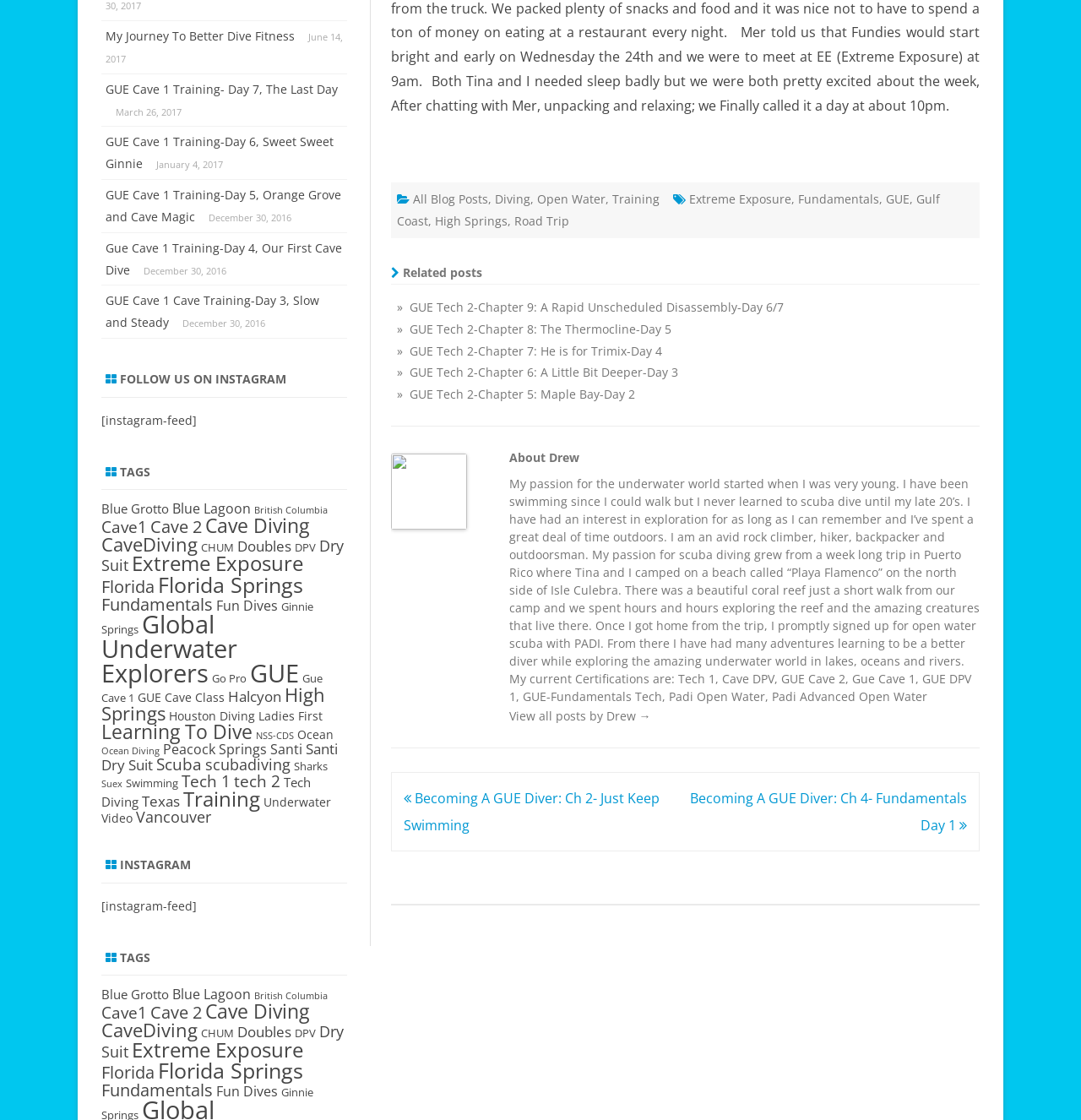Locate the UI element described by Santi Dry Suit in the provided webpage screenshot. Return the bounding box coordinates in the format (top-left x, top-left y, bottom-right x, bottom-right y), ensuring all values are between 0 and 1.

[0.094, 0.66, 0.312, 0.691]